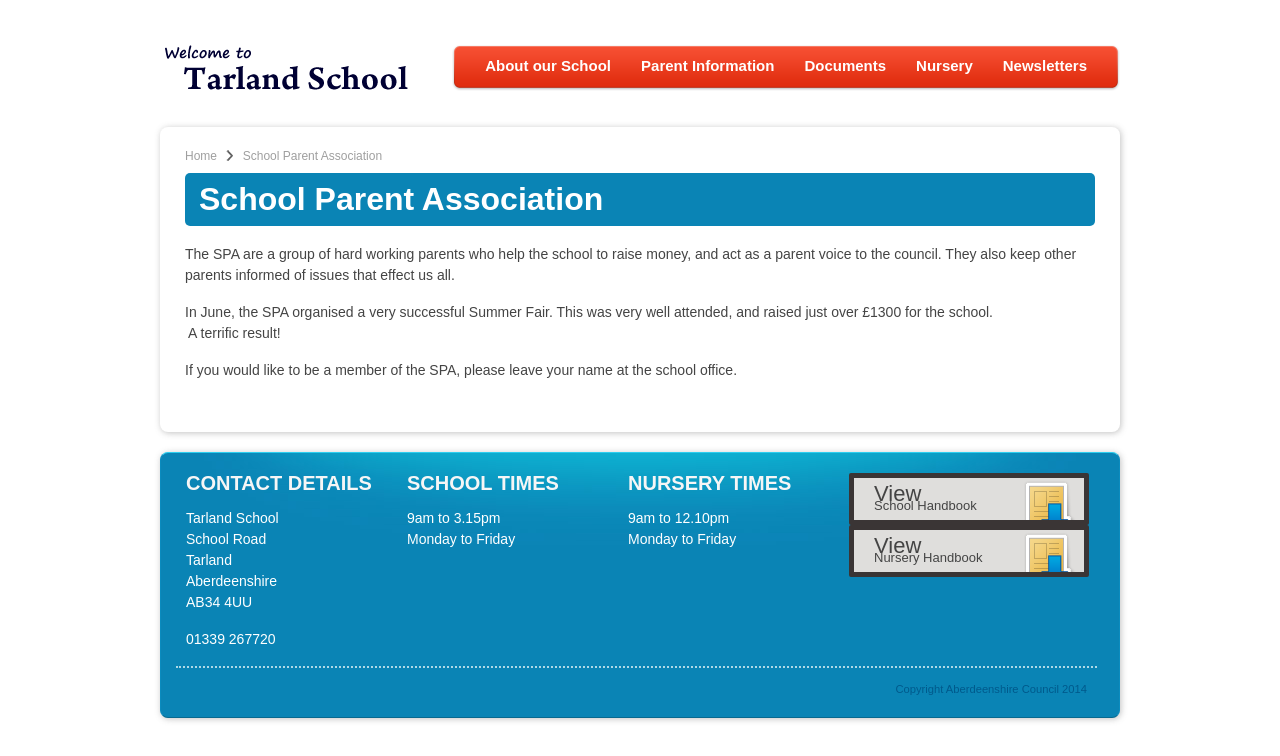Determine the bounding box coordinates of the target area to click to execute the following instruction: "View Nursery Handbook."

[0.667, 0.701, 0.847, 0.757]